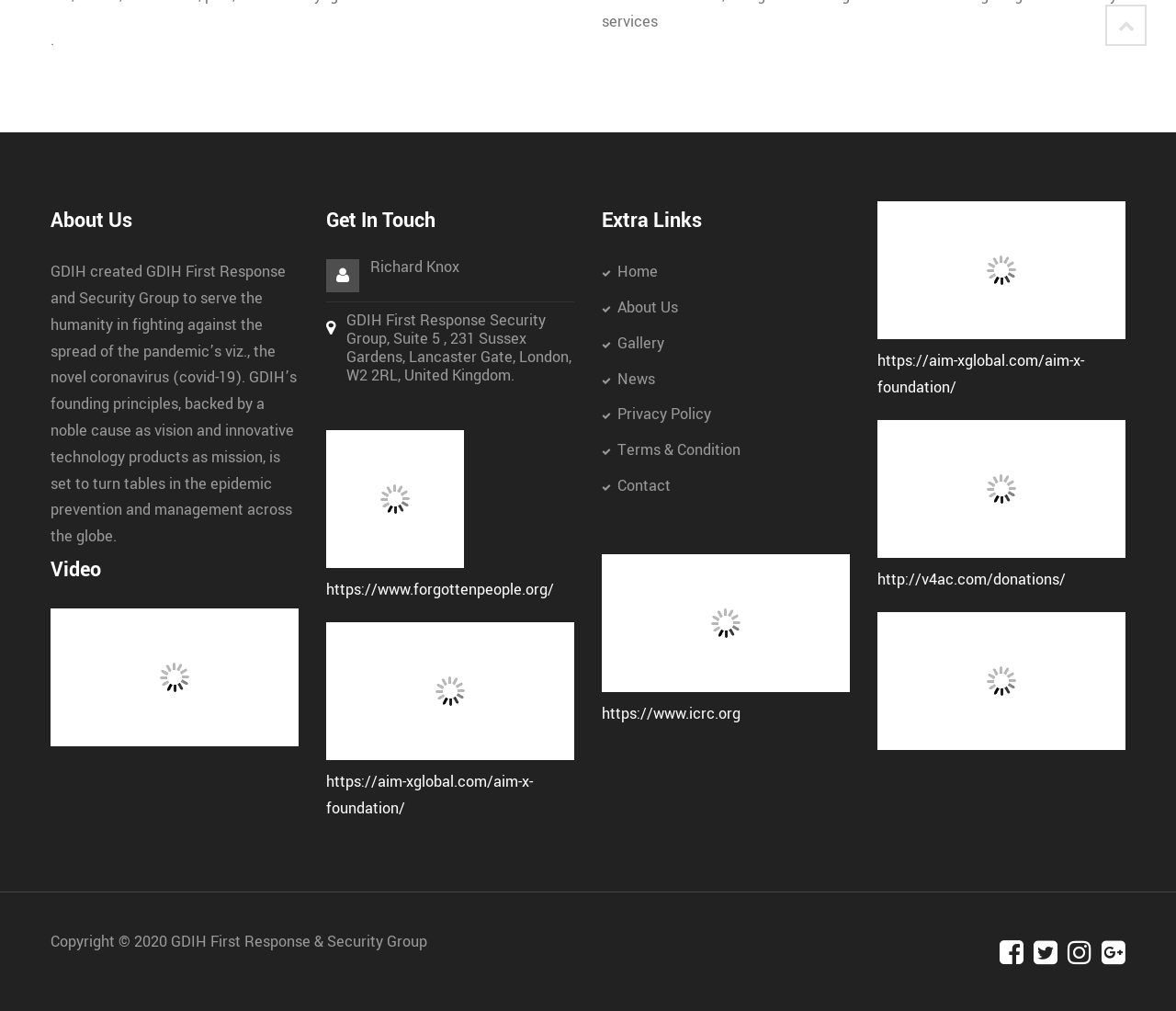Provide the bounding box coordinates of the HTML element described by the text: "Terms & Condition". The coordinates should be in the format [left, top, right, bottom] with values between 0 and 1.

[0.512, 0.435, 0.63, 0.456]